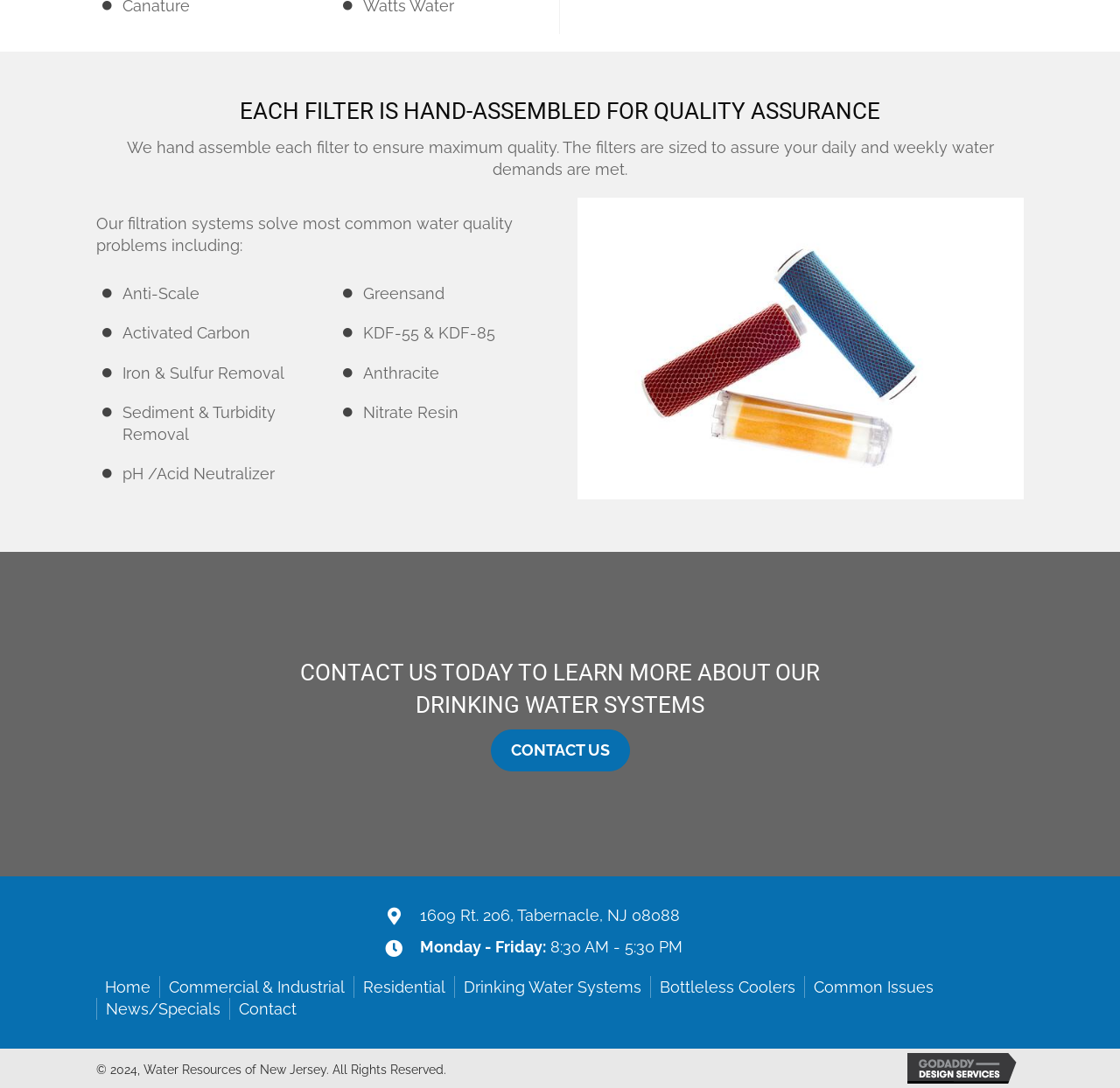Using the element description: "PARTNER WITH US", determine the bounding box coordinates for the specified UI element. The coordinates should be four float numbers between 0 and 1, [left, top, right, bottom].

None